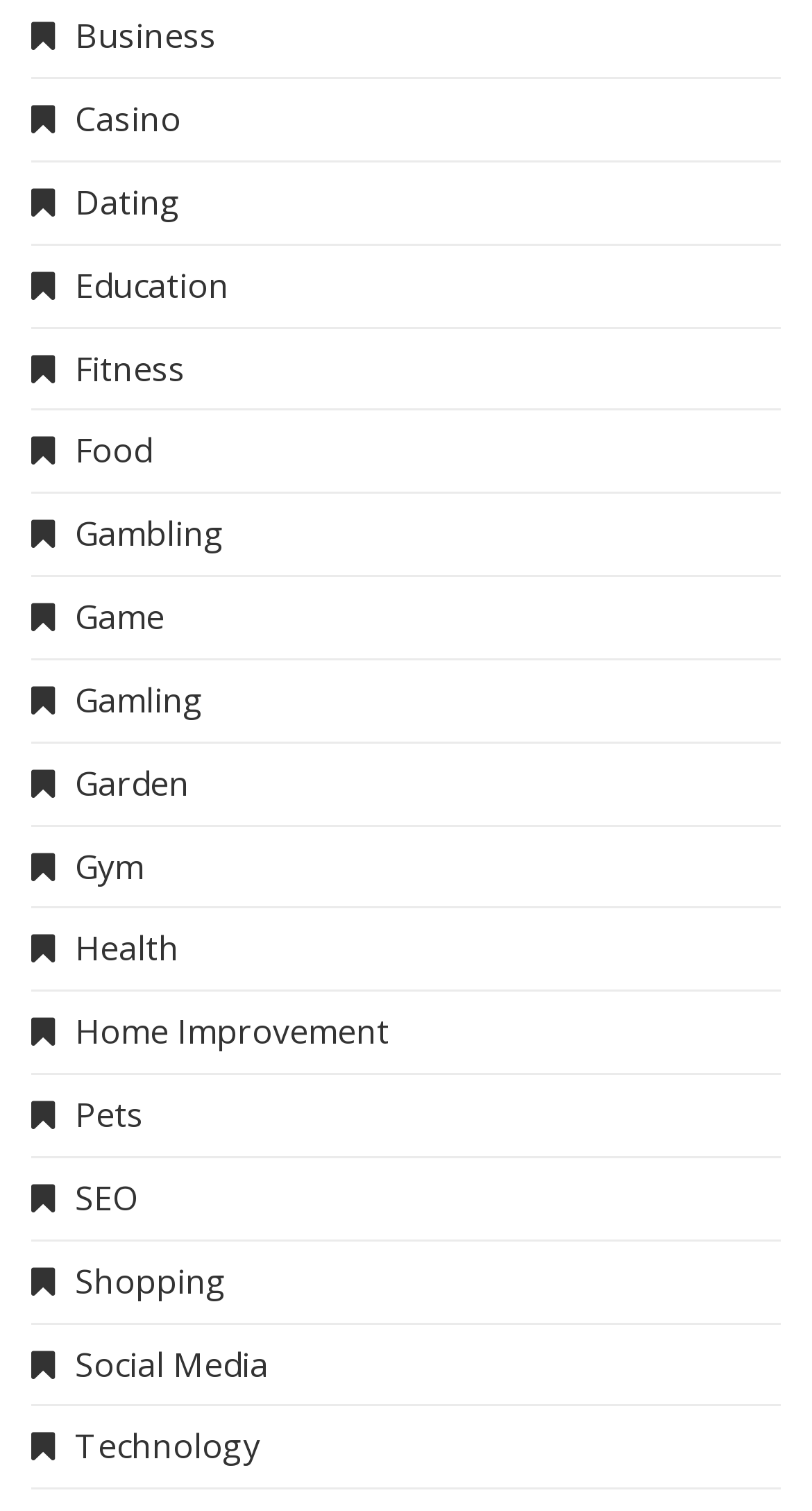Determine the bounding box coordinates for the element that should be clicked to follow this instruction: "Visit Casino". The coordinates should be given as four float numbers between 0 and 1, in the format [left, top, right, bottom].

[0.038, 0.063, 0.223, 0.094]